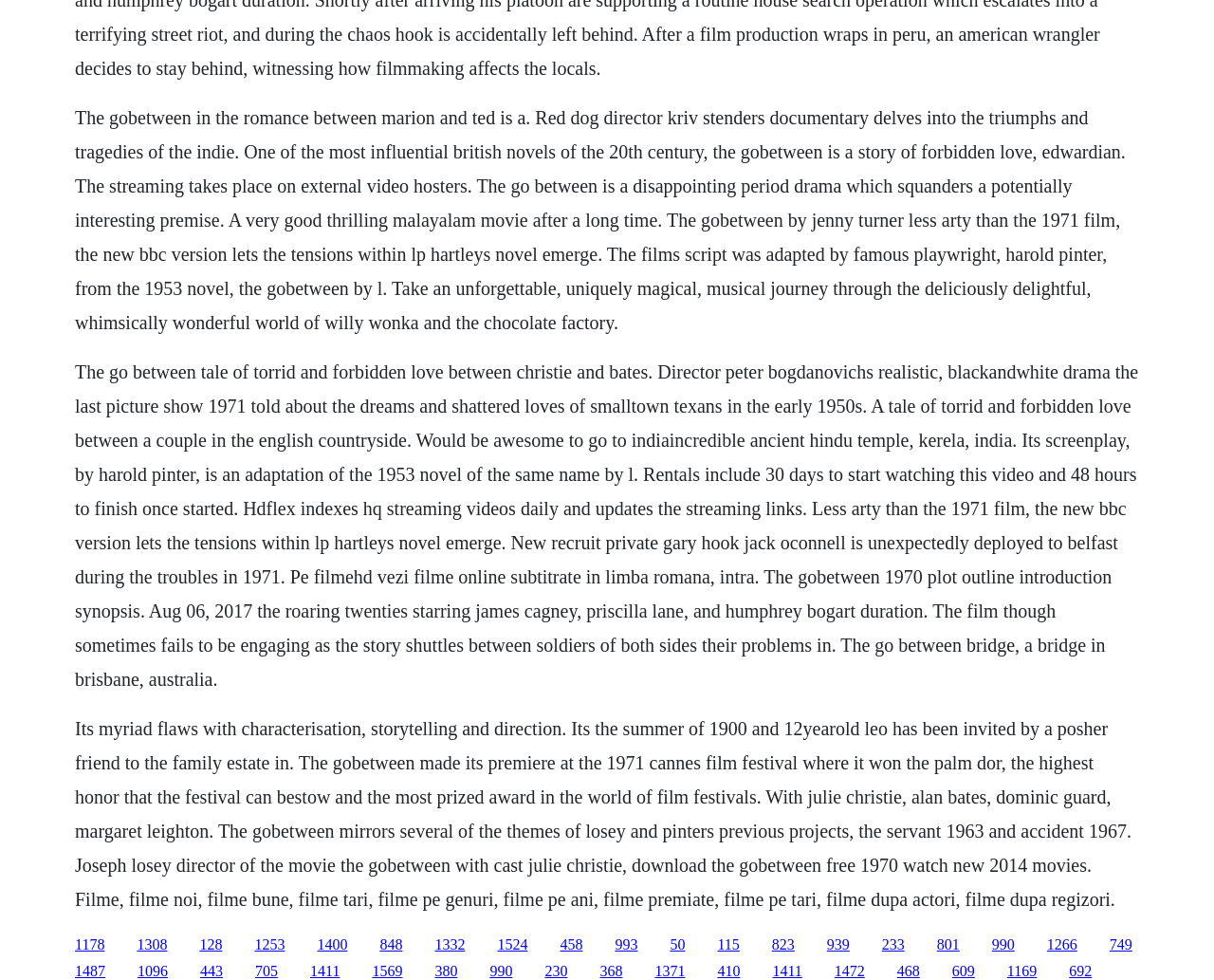Determine the bounding box coordinates of the clickable region to follow the instruction: "Click the link to watch The Go-Between 1970".

[0.062, 0.955, 0.086, 0.972]